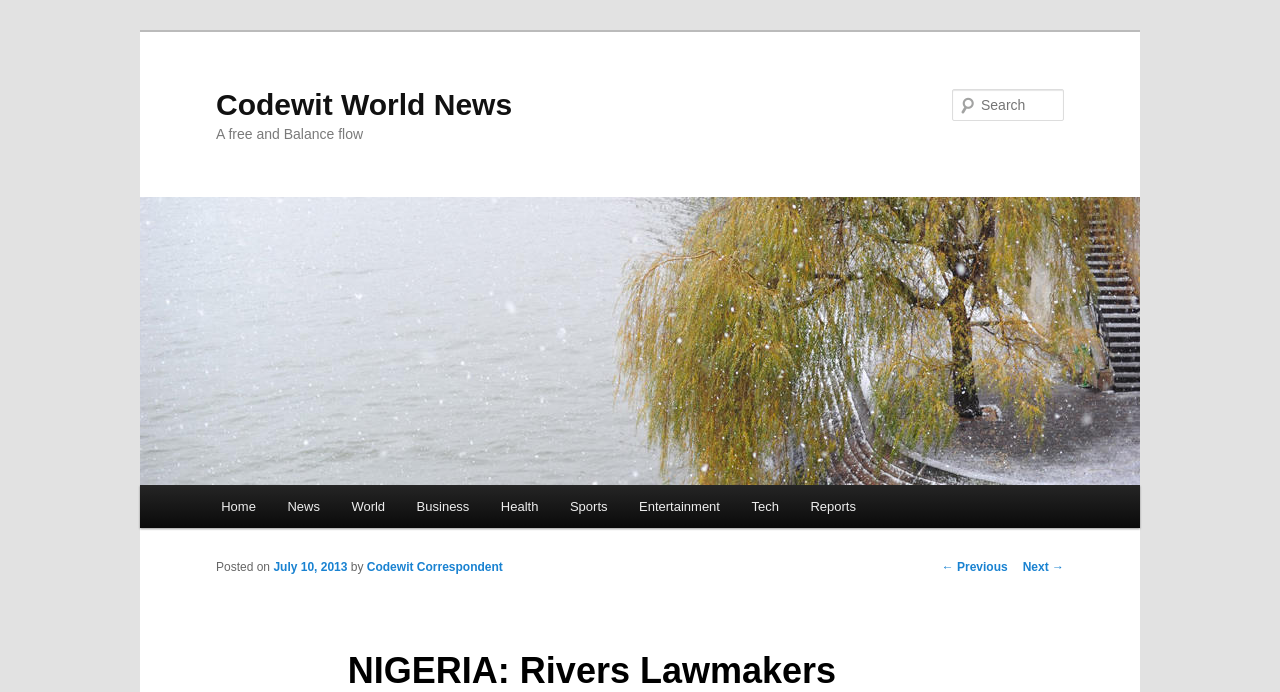Determine the main text heading of the webpage and provide its content.

Codewit World News